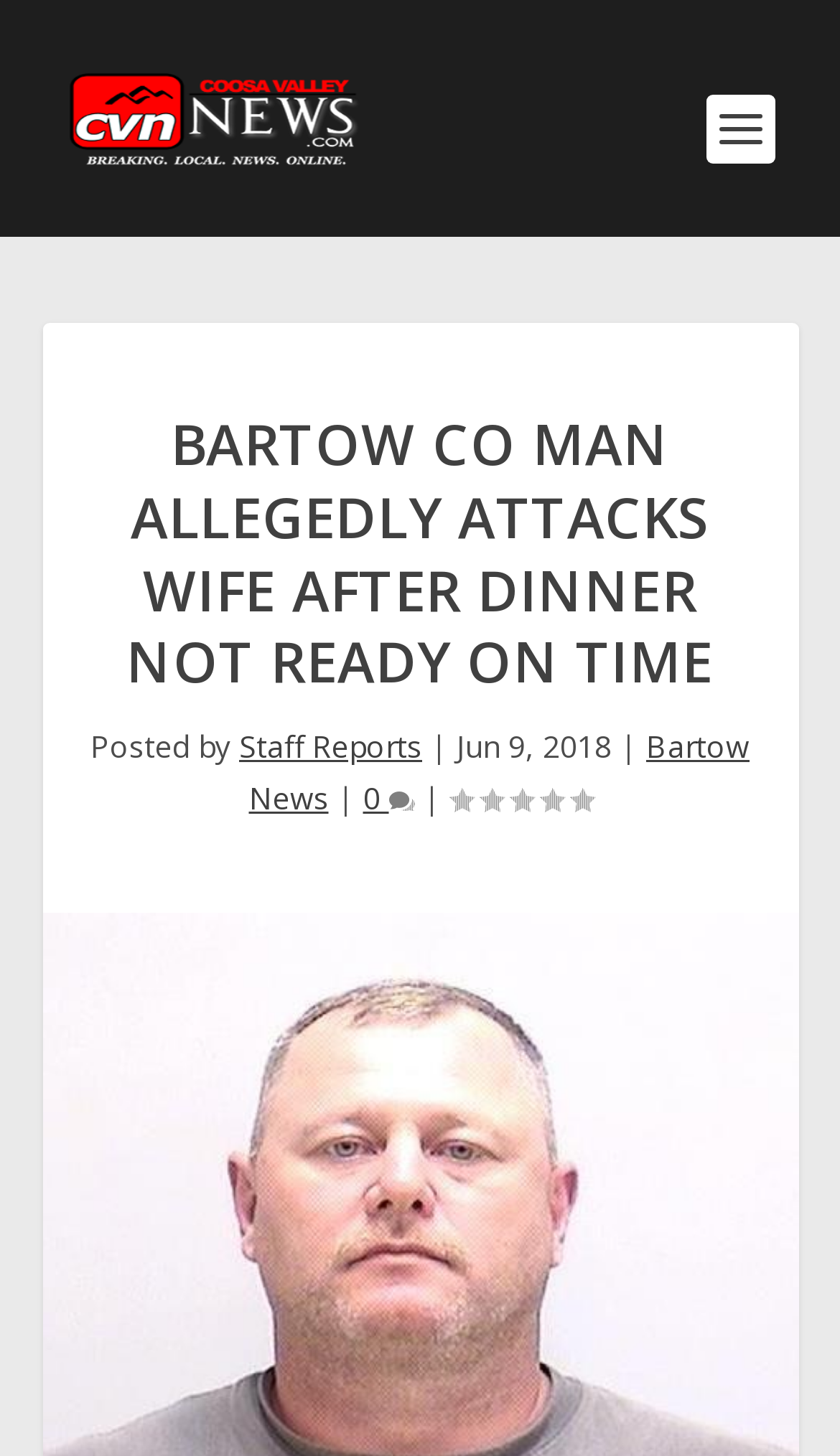Identify the main title of the webpage and generate its text content.

BARTOW CO MAN ALLEGEDLY ATTACKS WIFE AFTER DINNER NOT READY ON TIME